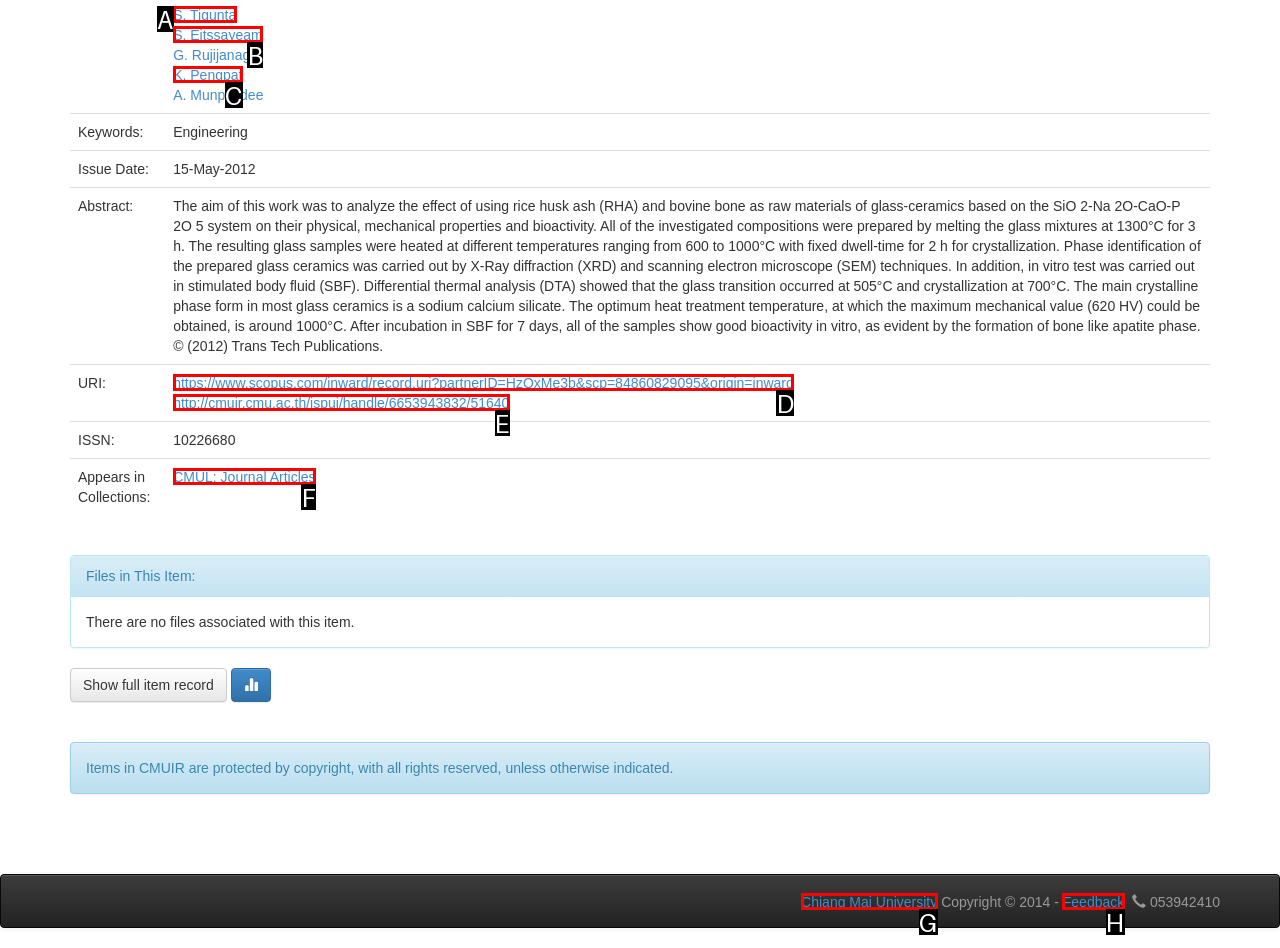Match the option to the description: Chiang Mai University
State the letter of the correct option from the available choices.

G